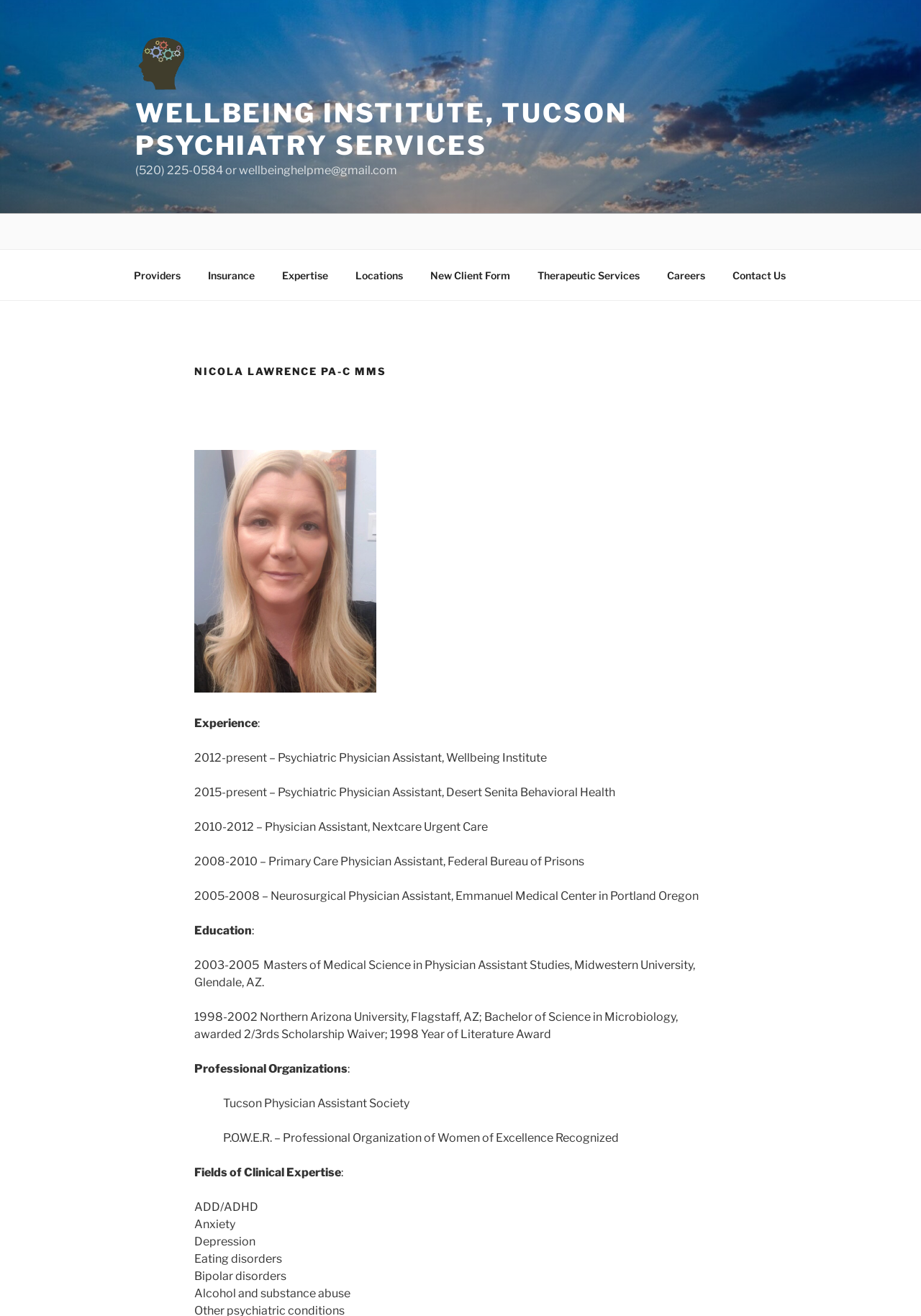Identify the bounding box coordinates for the UI element mentioned here: "New Client Form". Provide the coordinates as four float values between 0 and 1, i.e., [left, top, right, bottom].

[0.453, 0.196, 0.567, 0.222]